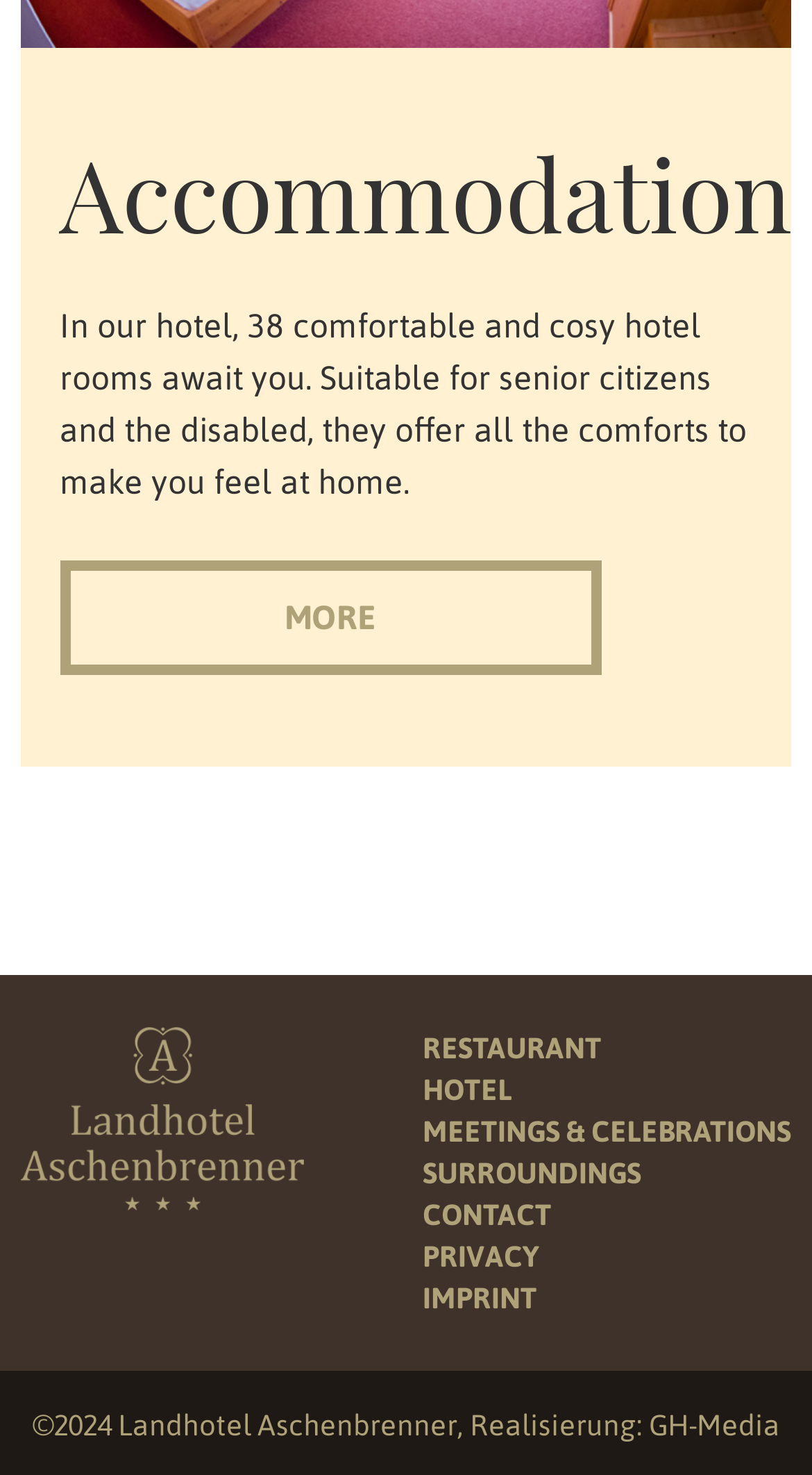Respond to the question below with a single word or phrase: How many hotel rooms are available?

38